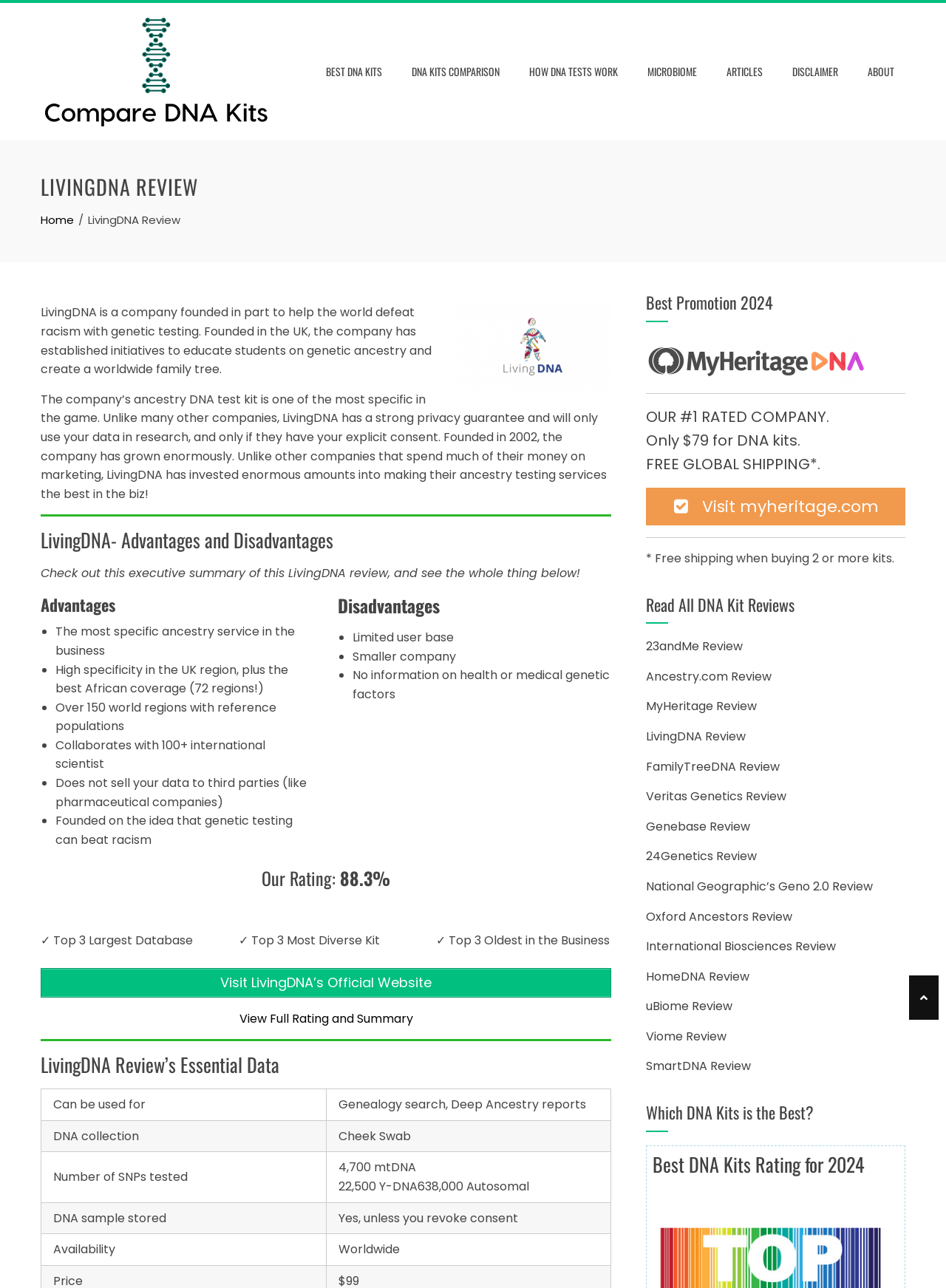Please specify the bounding box coordinates of the element that should be clicked to execute the given instruction: 'Check out My Heritage Promotion'. Ensure the coordinates are four float numbers between 0 and 1, expressed as [left, top, right, bottom].

[0.683, 0.273, 0.917, 0.287]